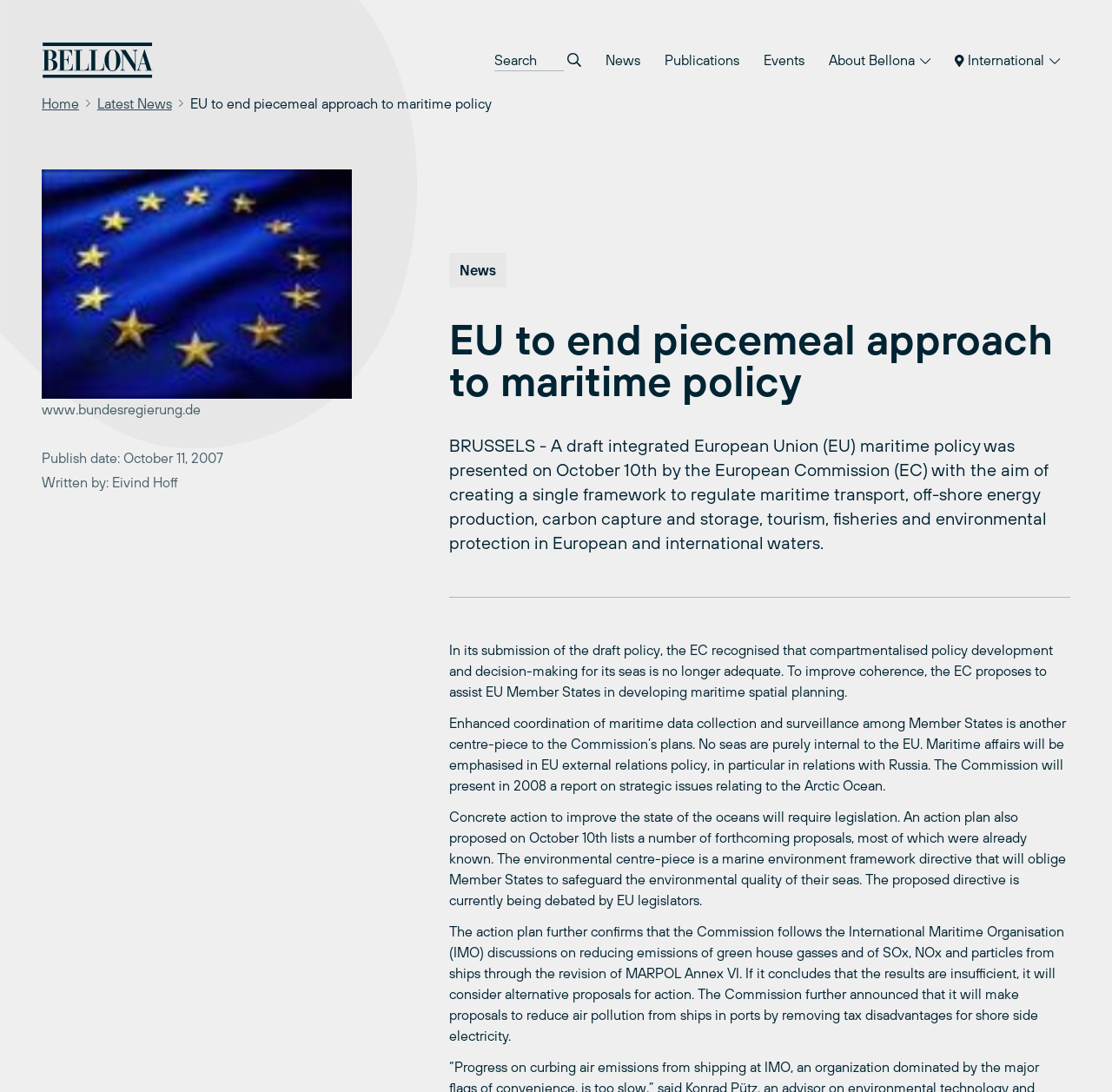Examine the image carefully and respond to the question with a detailed answer: 
What is the name of the author of the news article?

The author's name is mentioned in the webpage content, specifically in the 'Written by' section, which indicates that the article was written by Eivind Hoff.